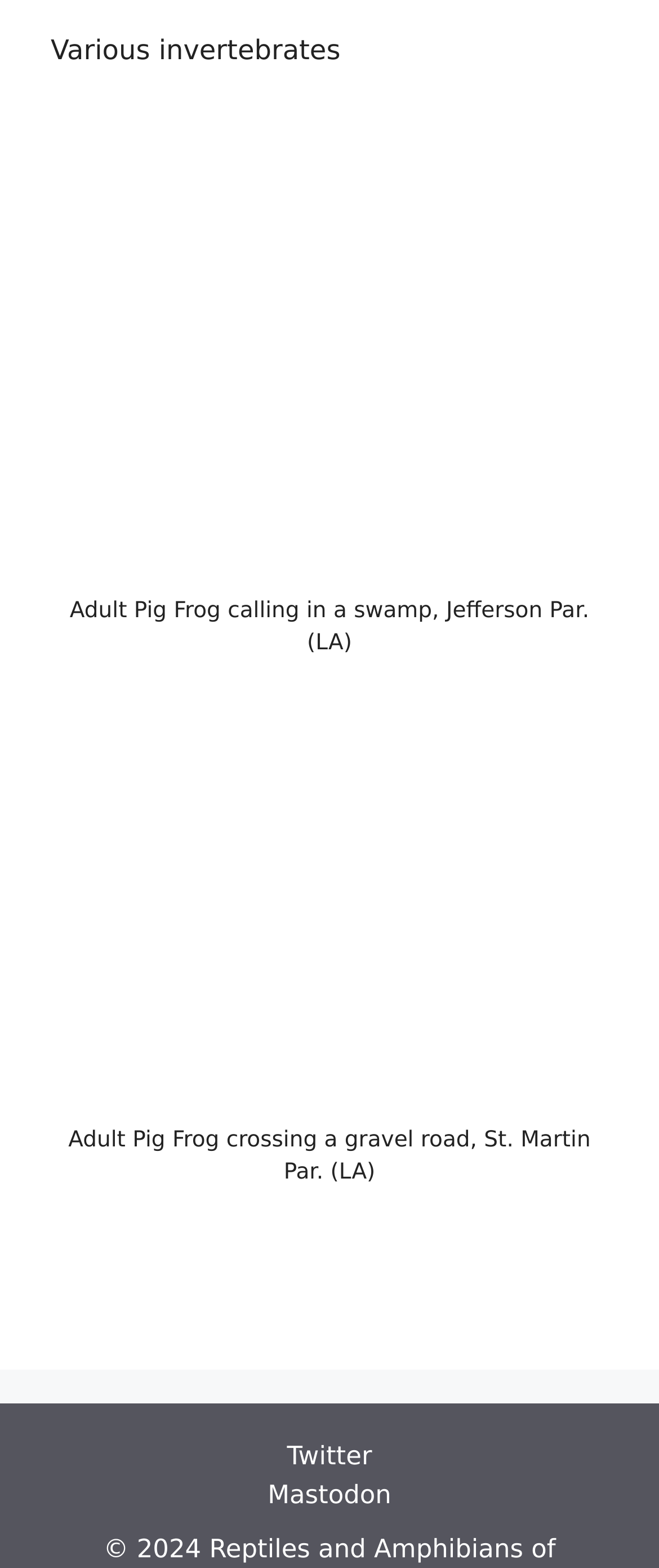What is the location mentioned in the second figure caption?
Look at the image and respond with a single word or a short phrase.

St. Martin Par. (LA)